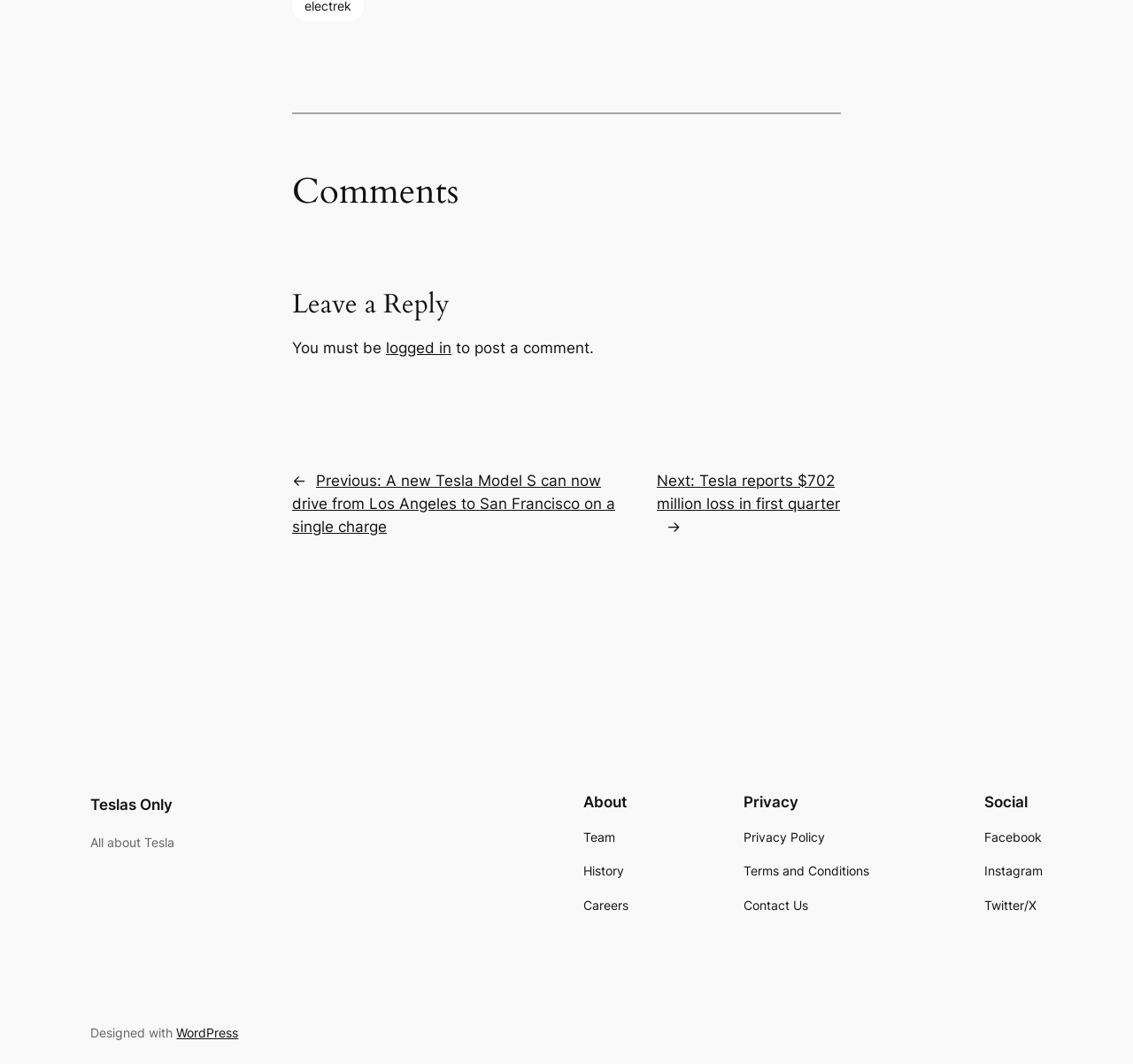What is required to post a comment? Look at the image and give a one-word or short phrase answer.

Logged in